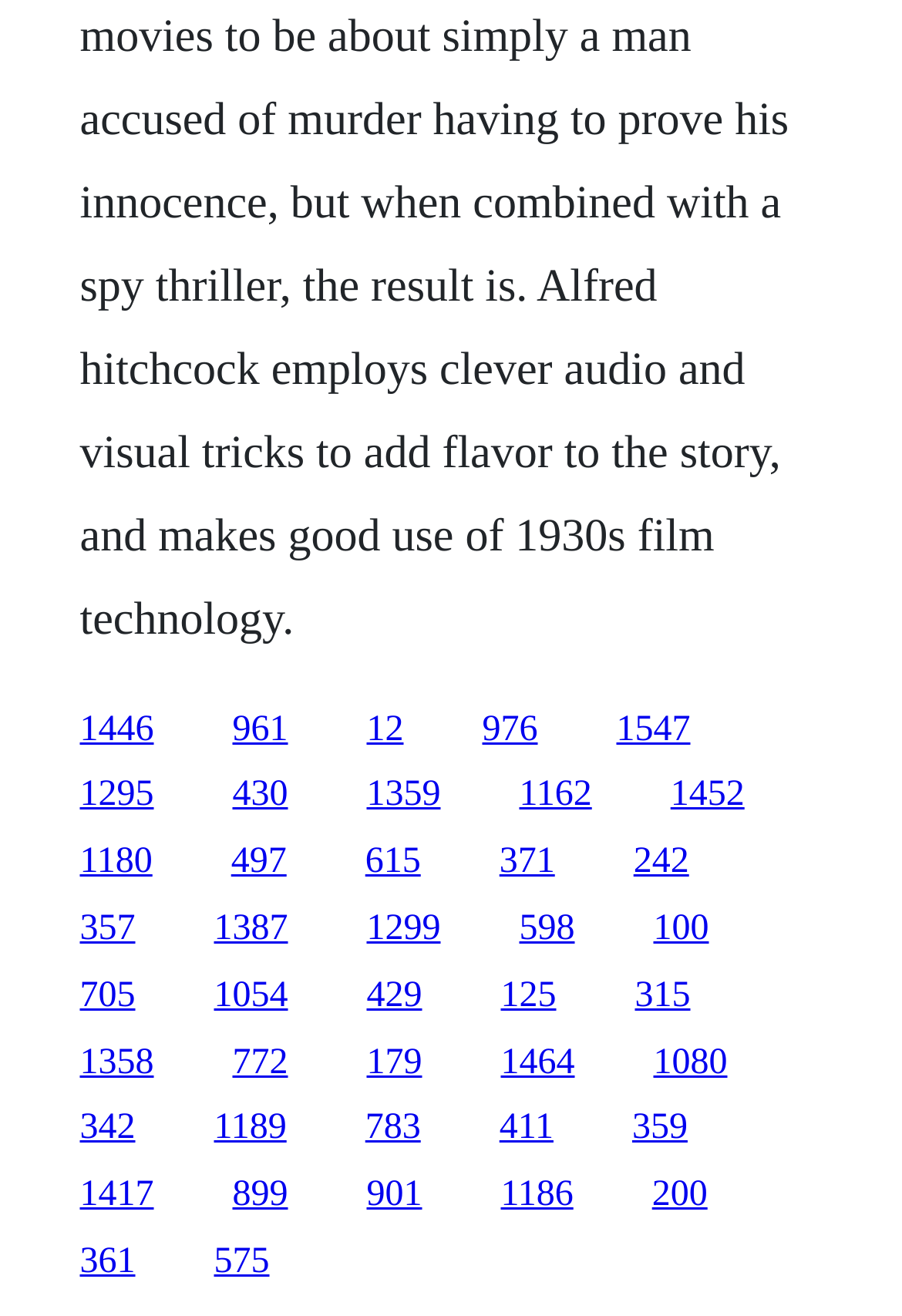Please identify the bounding box coordinates of the element's region that I should click in order to complete the following instruction: "go to the tenth link". The bounding box coordinates consist of four float numbers between 0 and 1, i.e., [left, top, right, bottom].

[0.576, 0.589, 0.656, 0.619]